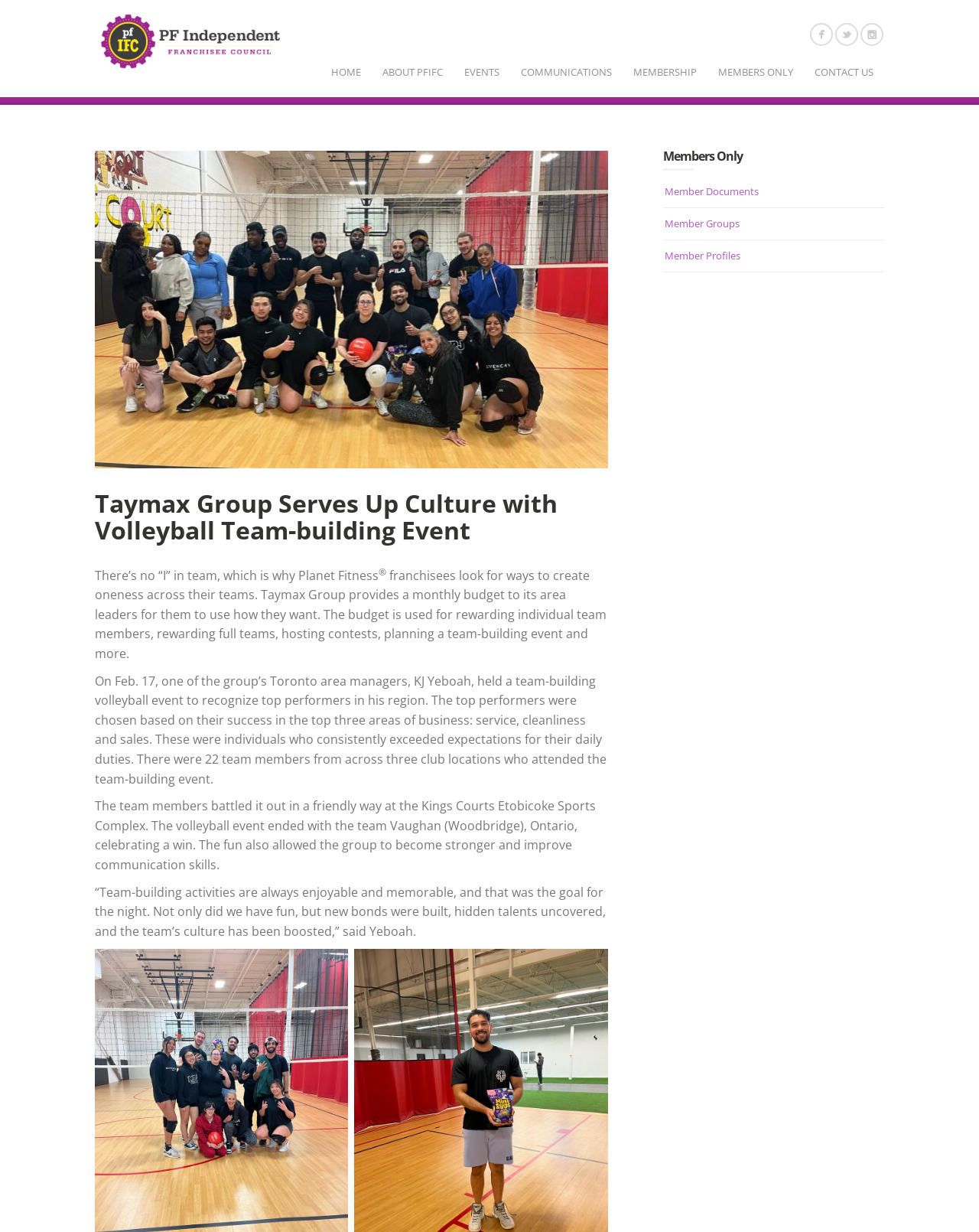Locate the coordinates of the bounding box for the clickable region that fulfills this instruction: "Click the Member Documents link".

[0.679, 0.147, 0.775, 0.164]